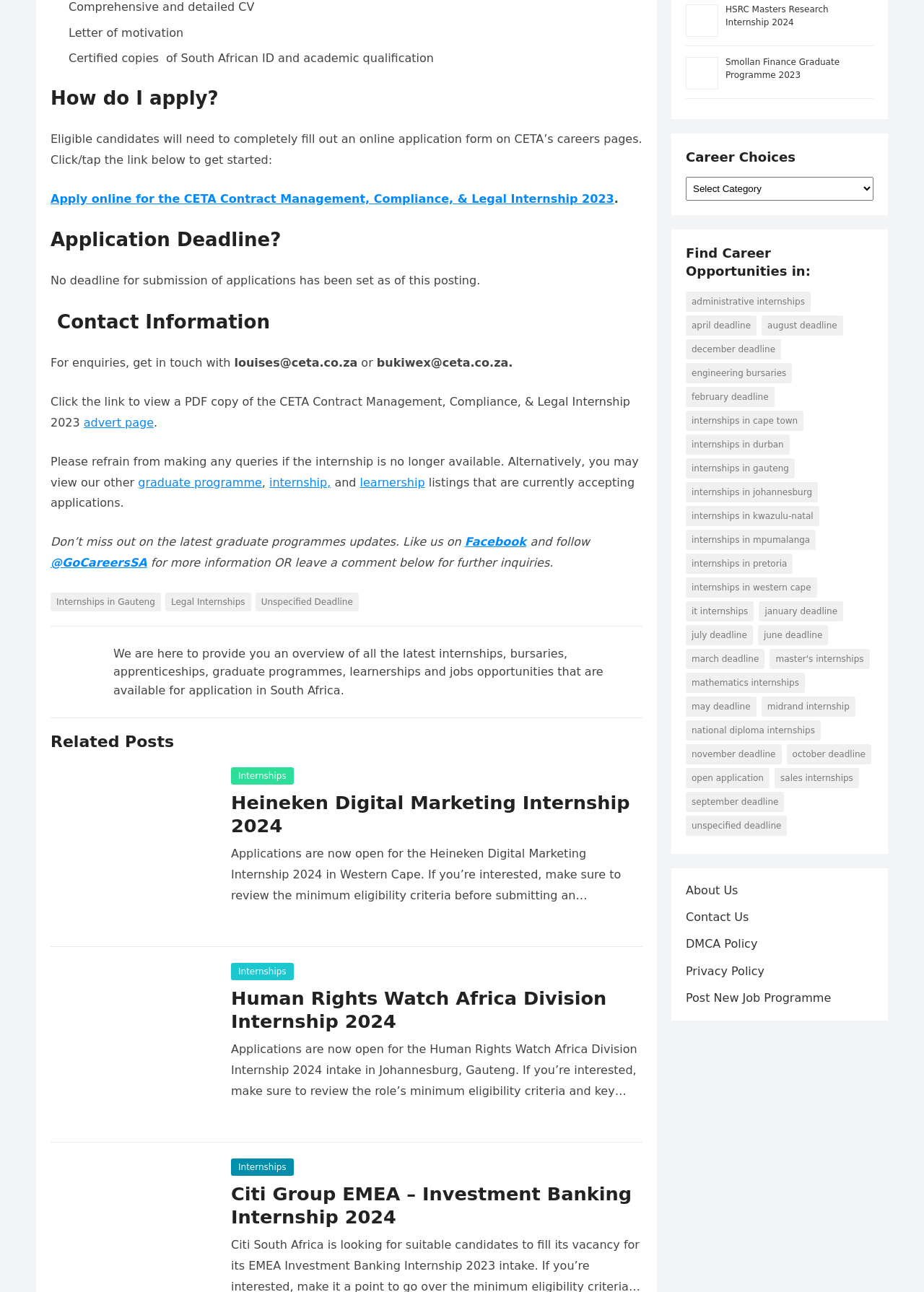Determine the bounding box coordinates for the clickable element required to fulfill the instruction: "Apply online for the CETA Contract Management, Compliance, & Legal Internship 2023". Provide the coordinates as four float numbers between 0 and 1, i.e., [left, top, right, bottom].

[0.055, 0.148, 0.665, 0.159]